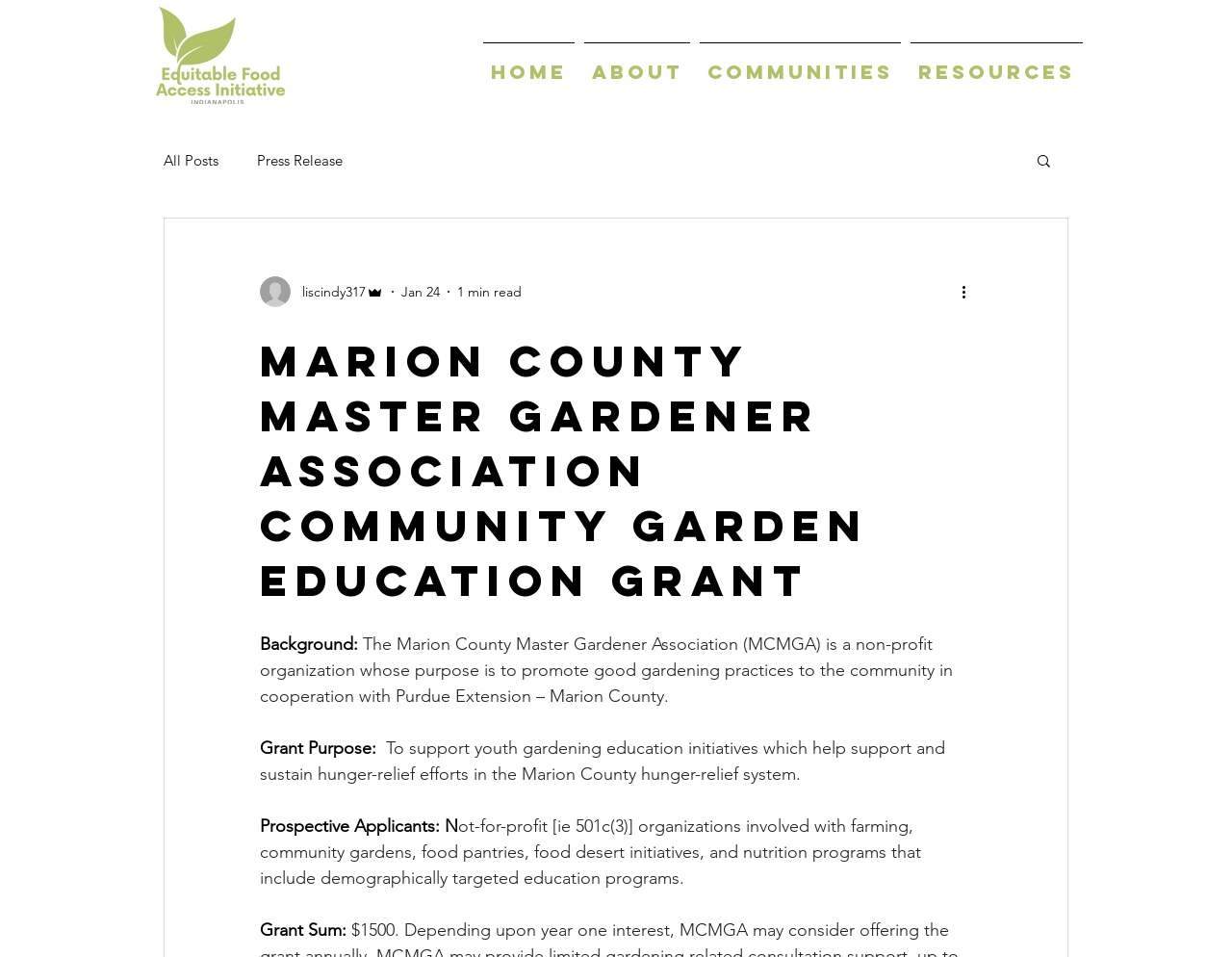Identify the bounding box coordinates of the region that should be clicked to execute the following instruction: "View all blog posts".

[0.133, 0.157, 0.177, 0.177]